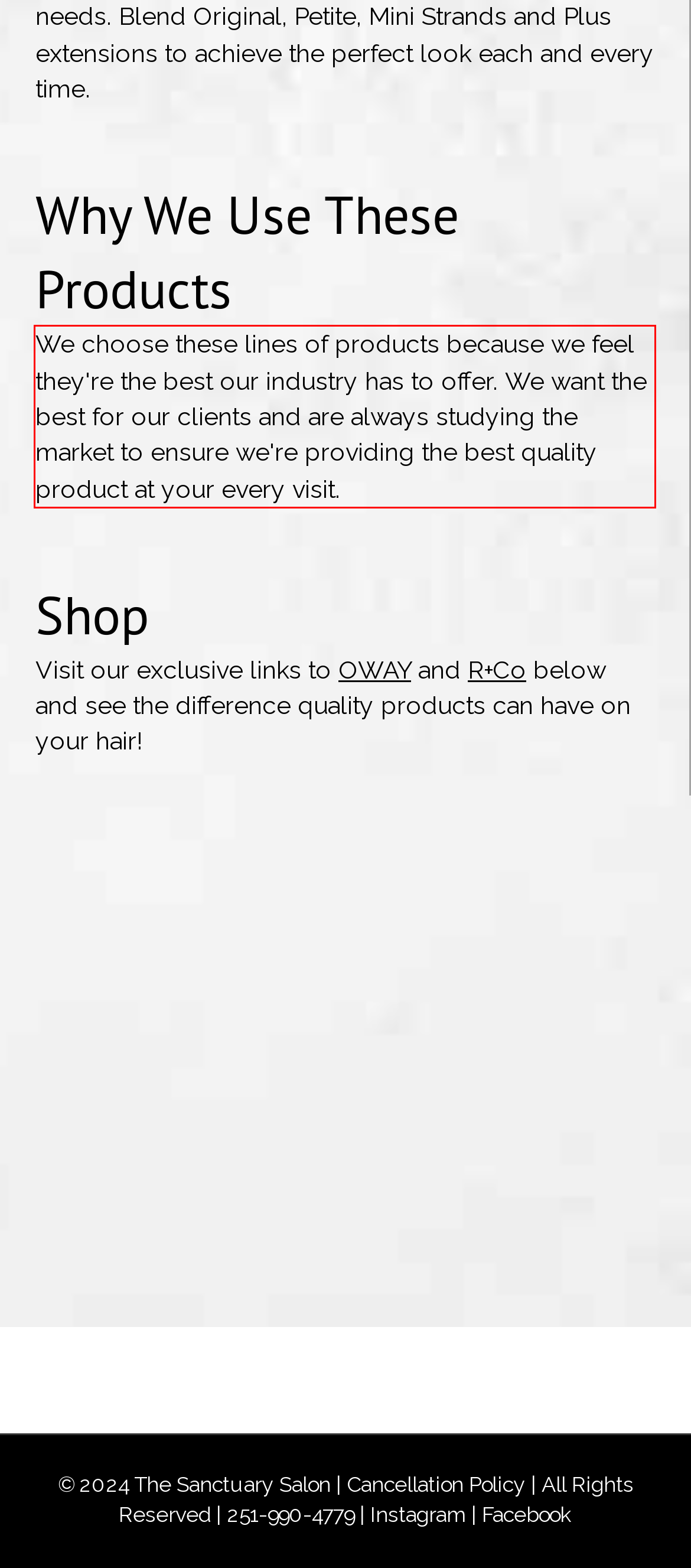Examine the screenshot of the webpage, locate the red bounding box, and generate the text contained within it.

We choose these lines of products because we feel they're the best our industry has to offer. We want the best for our clients and are always studying the market to ensure we're providing the best quality product at your every visit.